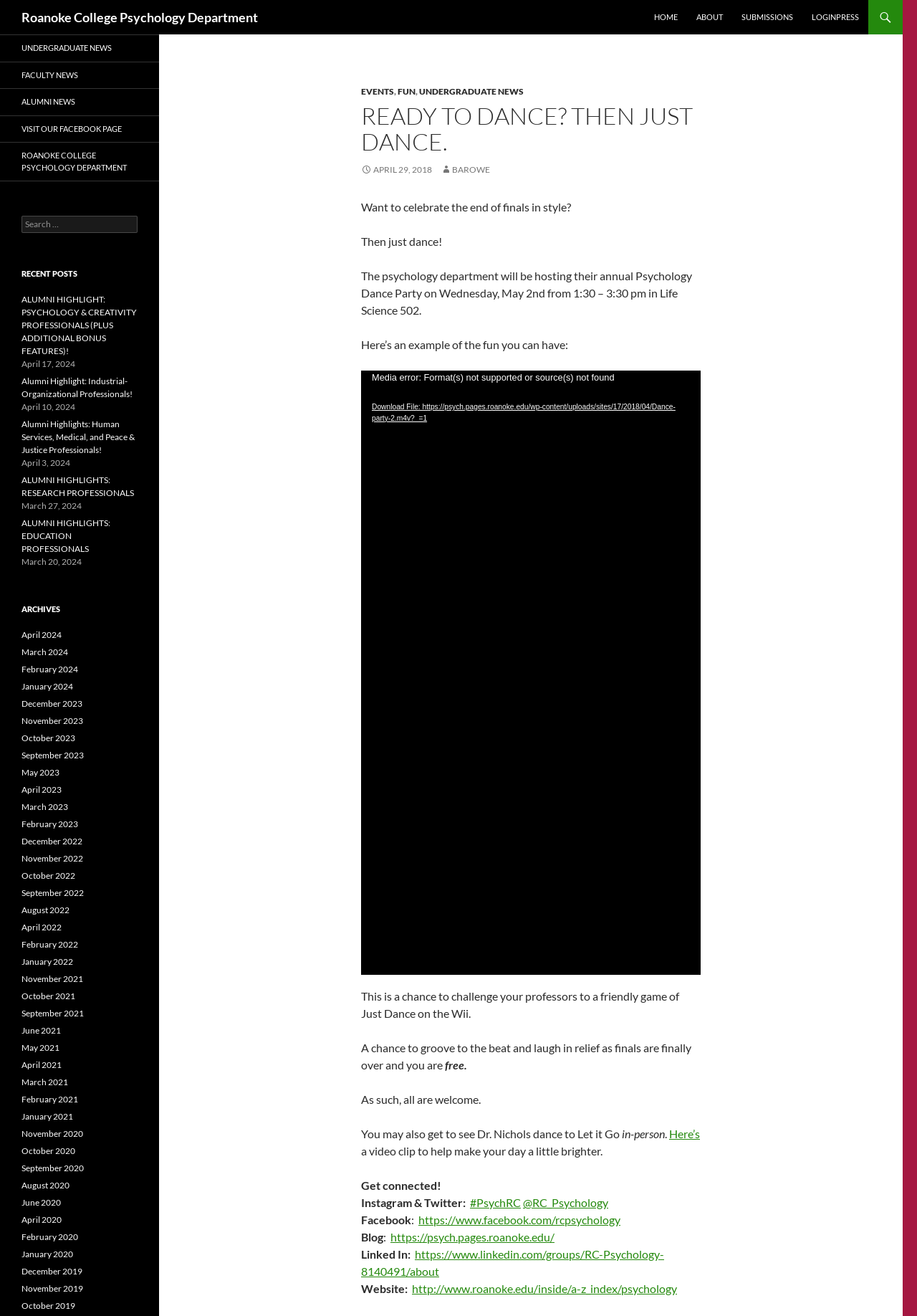Describe the webpage meticulously, covering all significant aspects.

The webpage is about the Roanoke College Psychology Department. At the top, there is a heading with the department's name, which is also a link. Below it, there are several links to different sections of the website, including "HOME", "ABOUT", "SUBMISSIONS", and "LOGINPRESS".

The main content of the page is an article about a Psychology Dance Party event. The article has a heading "READY TO DANCE? THEN JUST DANCE." and is accompanied by a video player. The video player has a play button, a timer, and a mute button. Below the video player, there is a description of the event, which is a chance to celebrate the end of finals in style by dancing with professors and peers.

The article also mentions that the psychology department will be hosting the event on a specific date and time, and provides a brief overview of what to expect. There are also some social media links and a call to action to get connected with the department.

On the left side of the page, there are several links to different categories of news, including "UNDERGRADUATE NEWS", "FACULTY NEWS", "ALUMNI NEWS", and "VISIT OUR FACEBOOK PAGE". There is also a search bar and a section for recent posts, which lists several article titles with their corresponding dates.

At the bottom of the page, there is an archives section that lists links to different months, including April 2024, March 2024, February 2024, and January 2024.